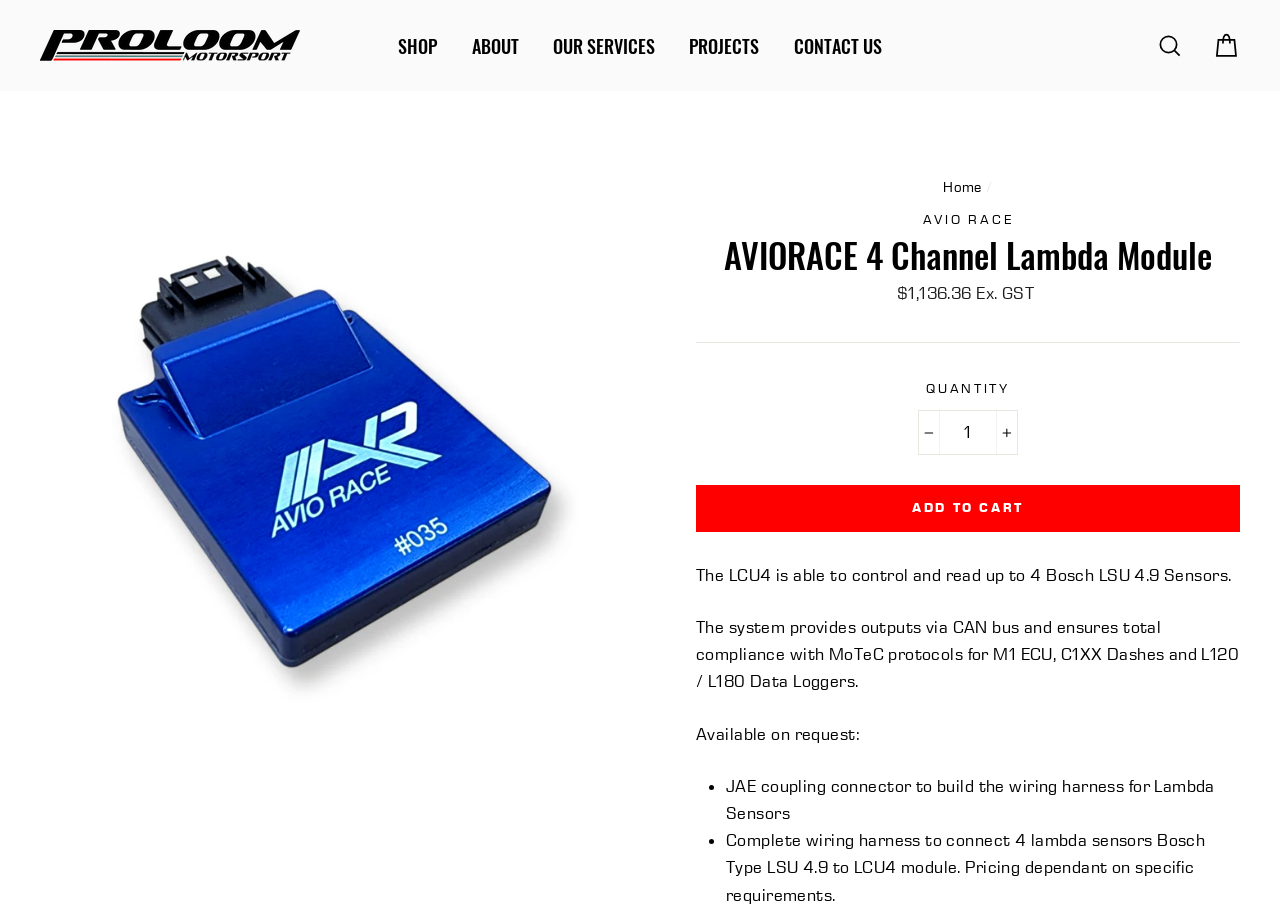Respond to the question below with a concise word or phrase:
What is the product name?

AVIORACE 4 Channel Lambda Module